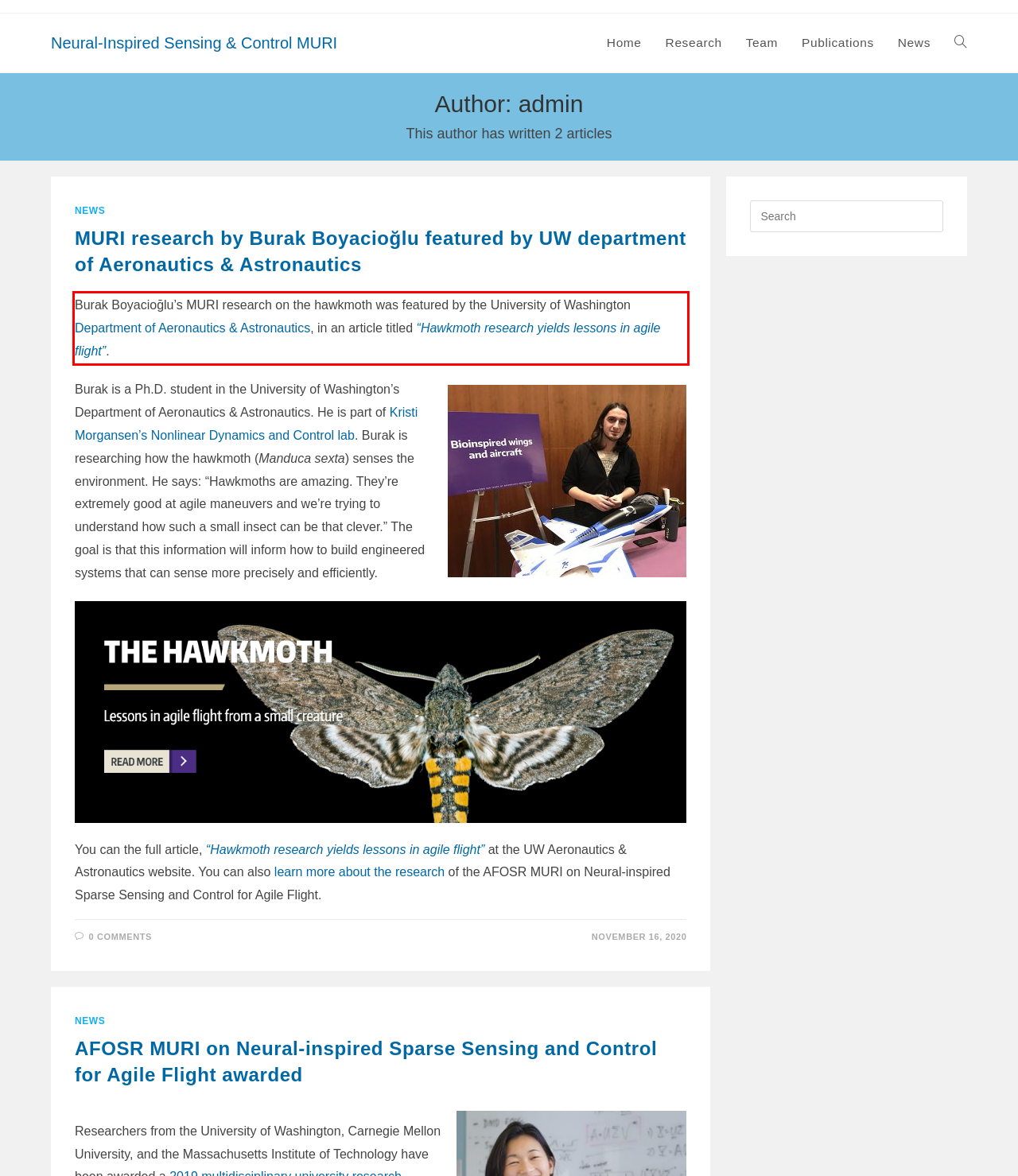You are provided with a screenshot of a webpage featuring a red rectangle bounding box. Extract the text content within this red bounding box using OCR.

Burak Boyacioğlu’s MURI research on the hawkmoth was featured by the University of Washington Department of Aeronautics & Astronautics, in an article titled “Hawkmoth research yields lessons in agile flight”.